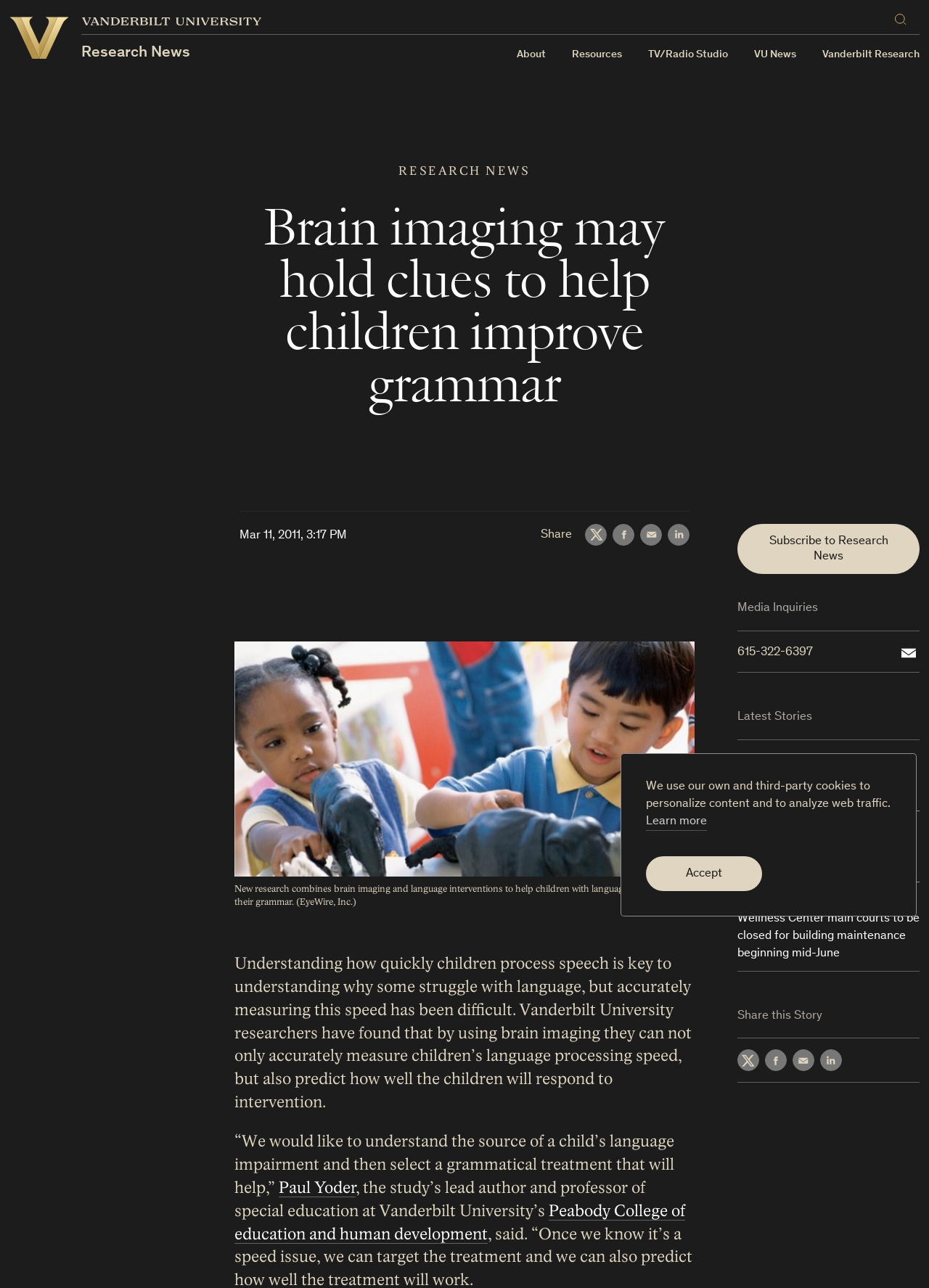Please specify the bounding box coordinates of the area that should be clicked to accomplish the following instruction: "Visit Vanderbilt University". The coordinates should consist of four float numbers between 0 and 1, i.e., [left, top, right, bottom].

[0.01, 0.013, 0.073, 0.046]